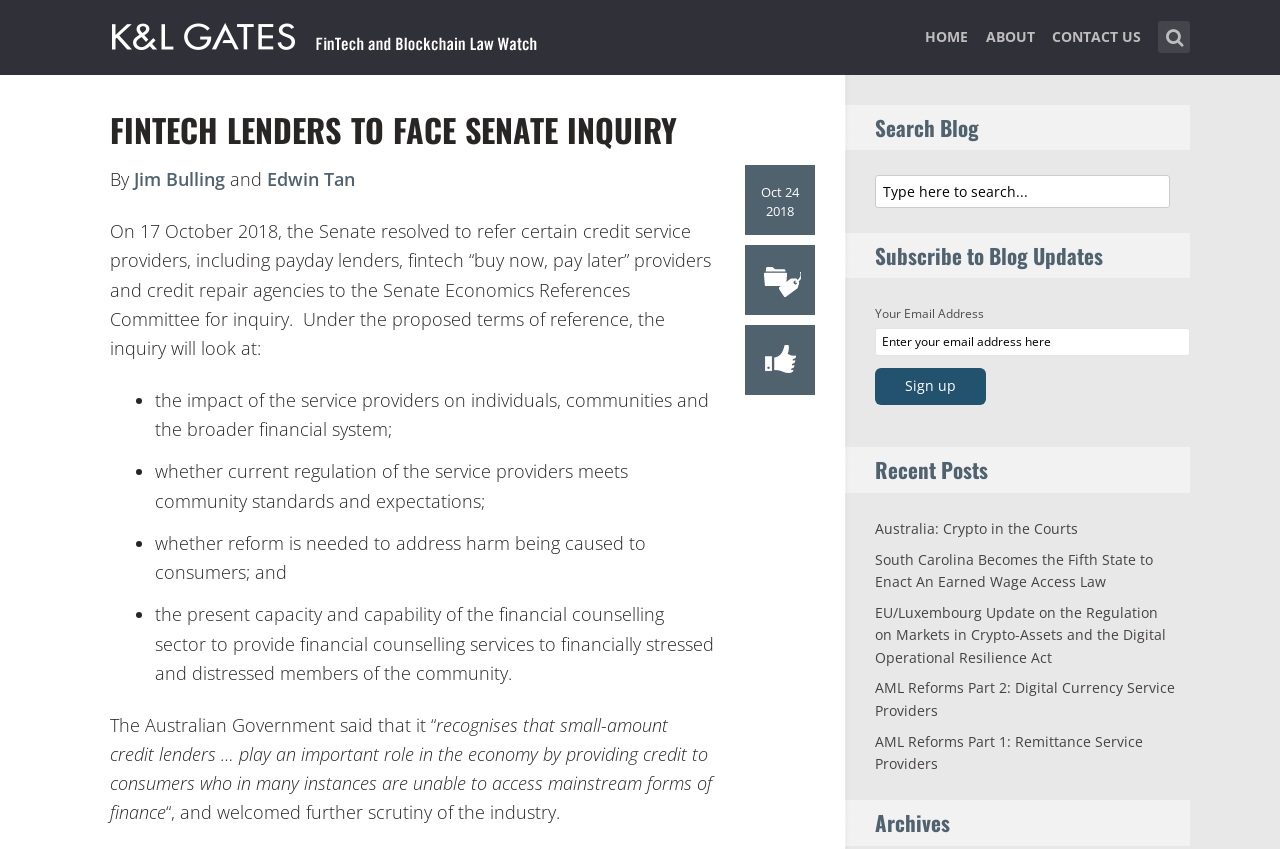Locate the bounding box of the UI element defined by this description: "title="FinTech and Blockchain Law Watch"". The coordinates should be given as four float numbers between 0 and 1, formatted as [left, top, right, bottom].

[0.086, 0.018, 0.422, 0.061]